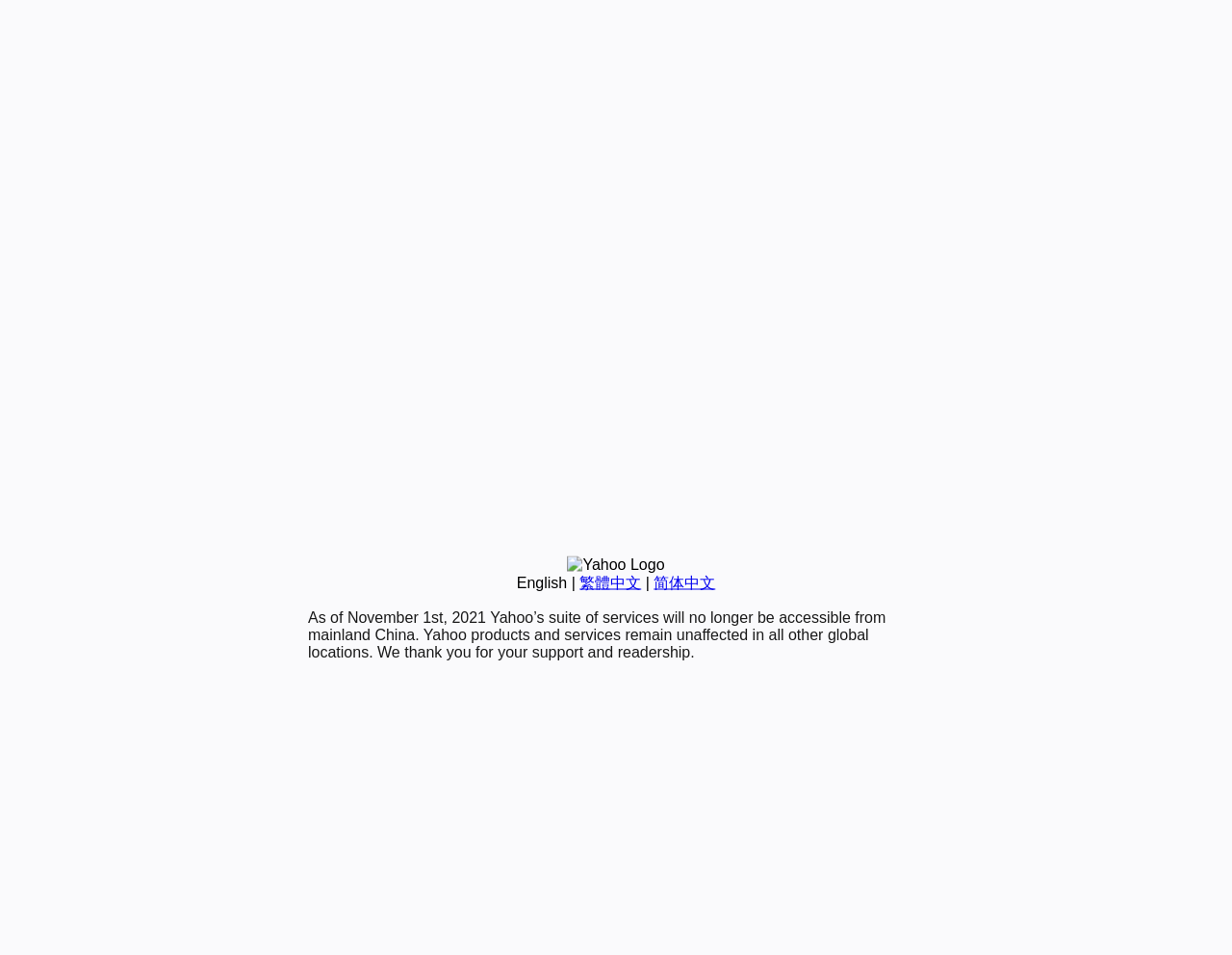Please find the bounding box for the UI element described by: "English".

[0.419, 0.601, 0.46, 0.618]